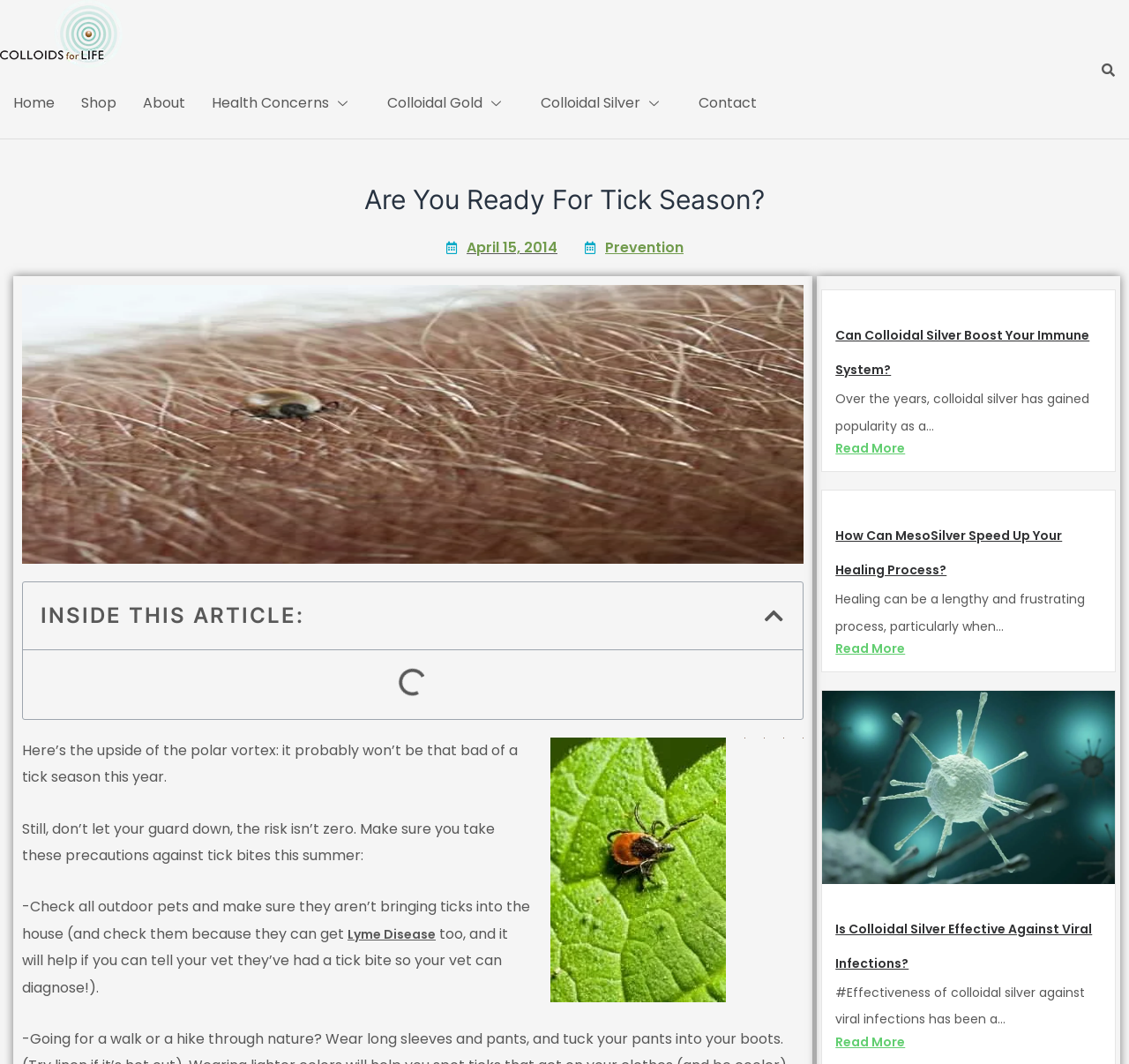Determine the bounding box coordinates for the area you should click to complete the following instruction: "Search for something".

[0.775, 0.05, 0.996, 0.08]